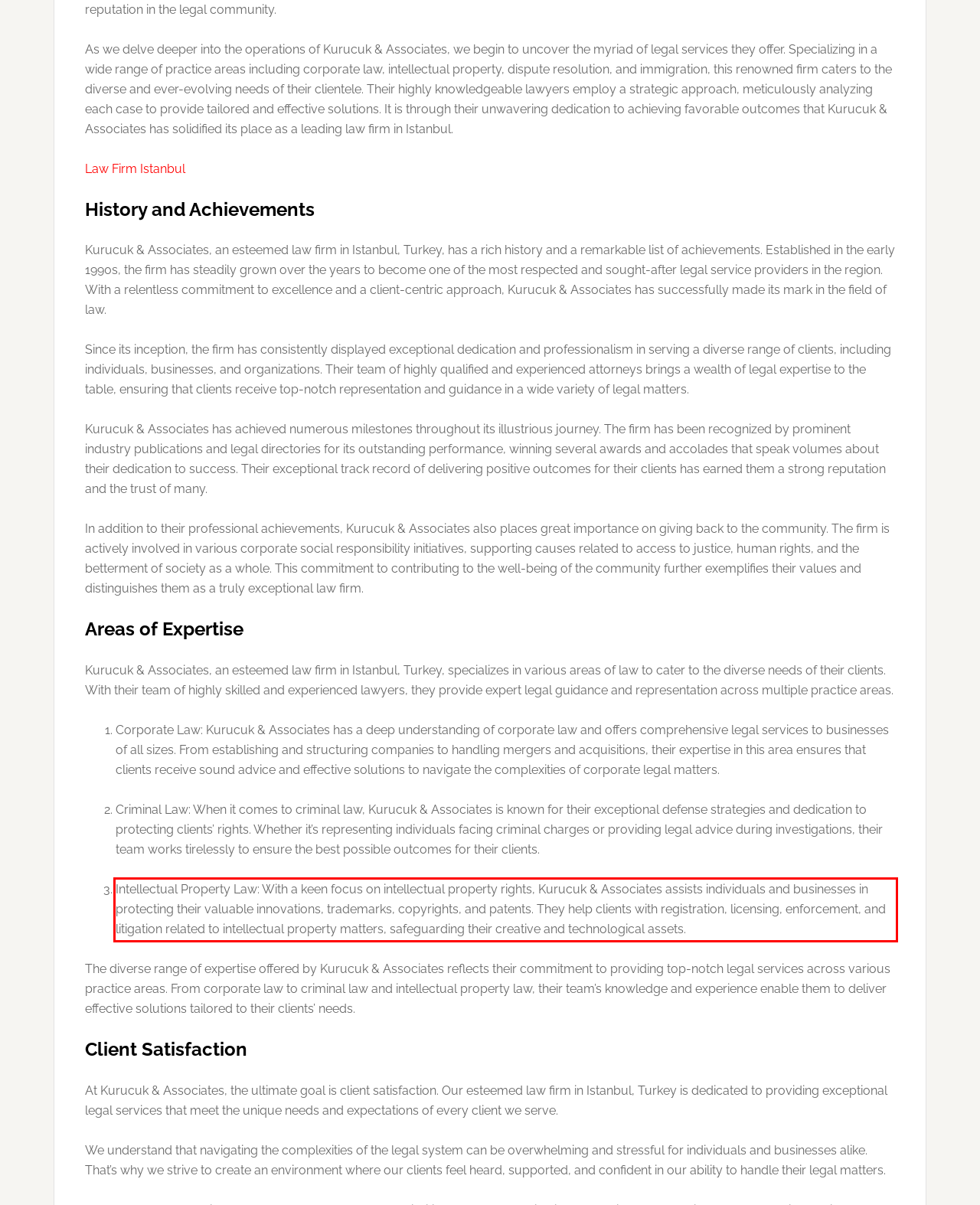From the provided screenshot, extract the text content that is enclosed within the red bounding box.

Intellectual Property Law: With a keen focus on intellectual property rights, Kurucuk & Associates assists individuals and businesses in protecting their valuable innovations, trademarks, copyrights, and patents. They help clients with registration, licensing, enforcement, and litigation related to intellectual property matters, safeguarding their creative and technological assets.